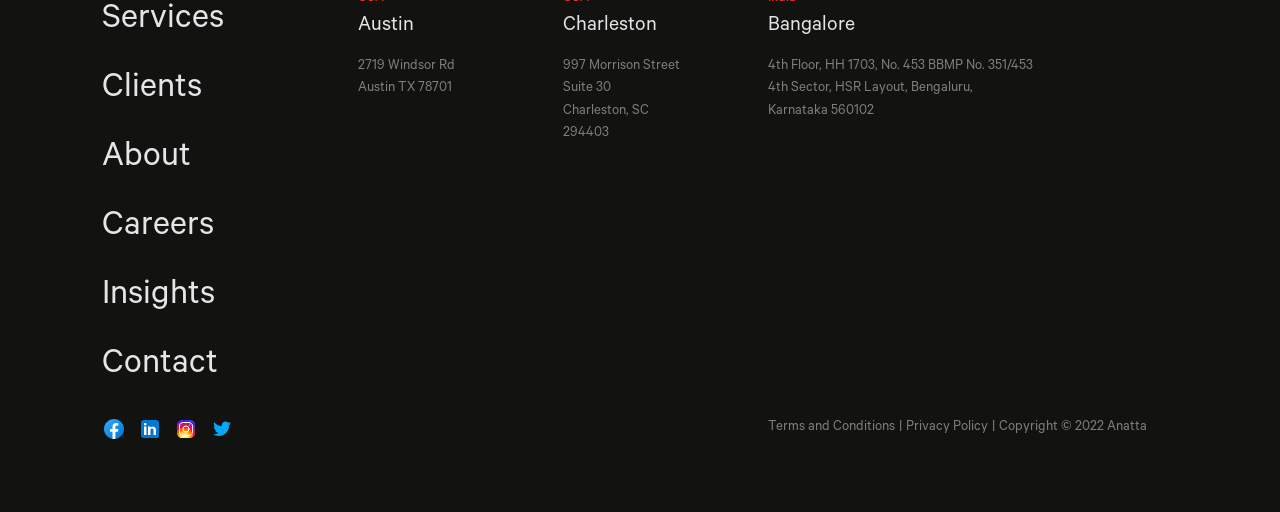How many office locations are listed?
Offer a detailed and exhaustive answer to the question.

I counted the number of office locations listed on the webpage, which are Austin, Charleston, and Bangalore.